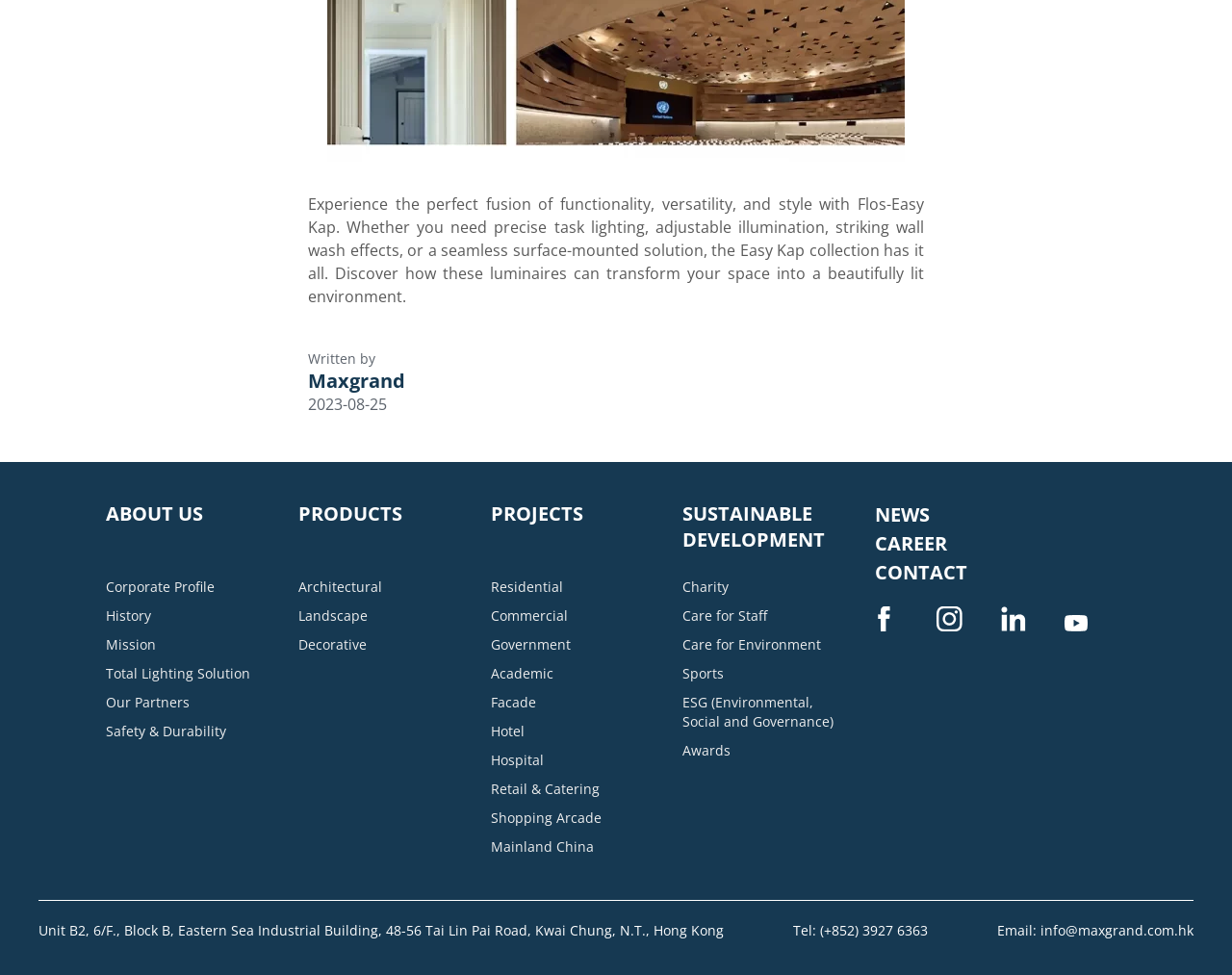What is the company's address?
Craft a detailed and extensive response to the question.

The company's address is mentioned at the bottom of the webpage as 'Unit B2, 6/F., Block B, Eastern Sea Industrial Building, 48-56 Tai Lin Pai Road, Kwai Chung, N.T., Hong Kong'.